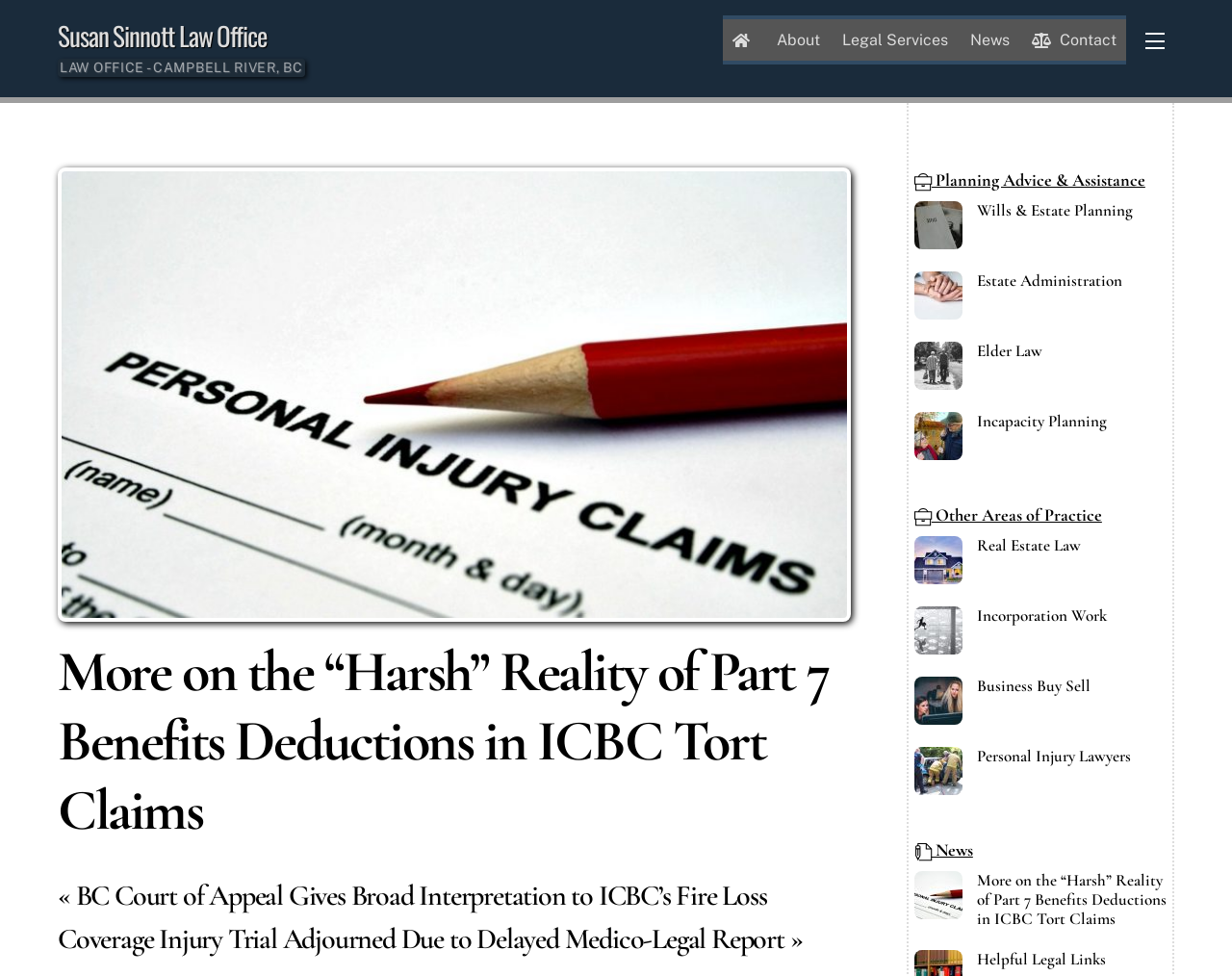Please identify the bounding box coordinates of the clickable element to fulfill the following instruction: "Visit the 'Personal Injury Lawyers' page". The coordinates should be four float numbers between 0 and 1, i.e., [left, top, right, bottom].

[0.742, 0.765, 0.947, 0.785]